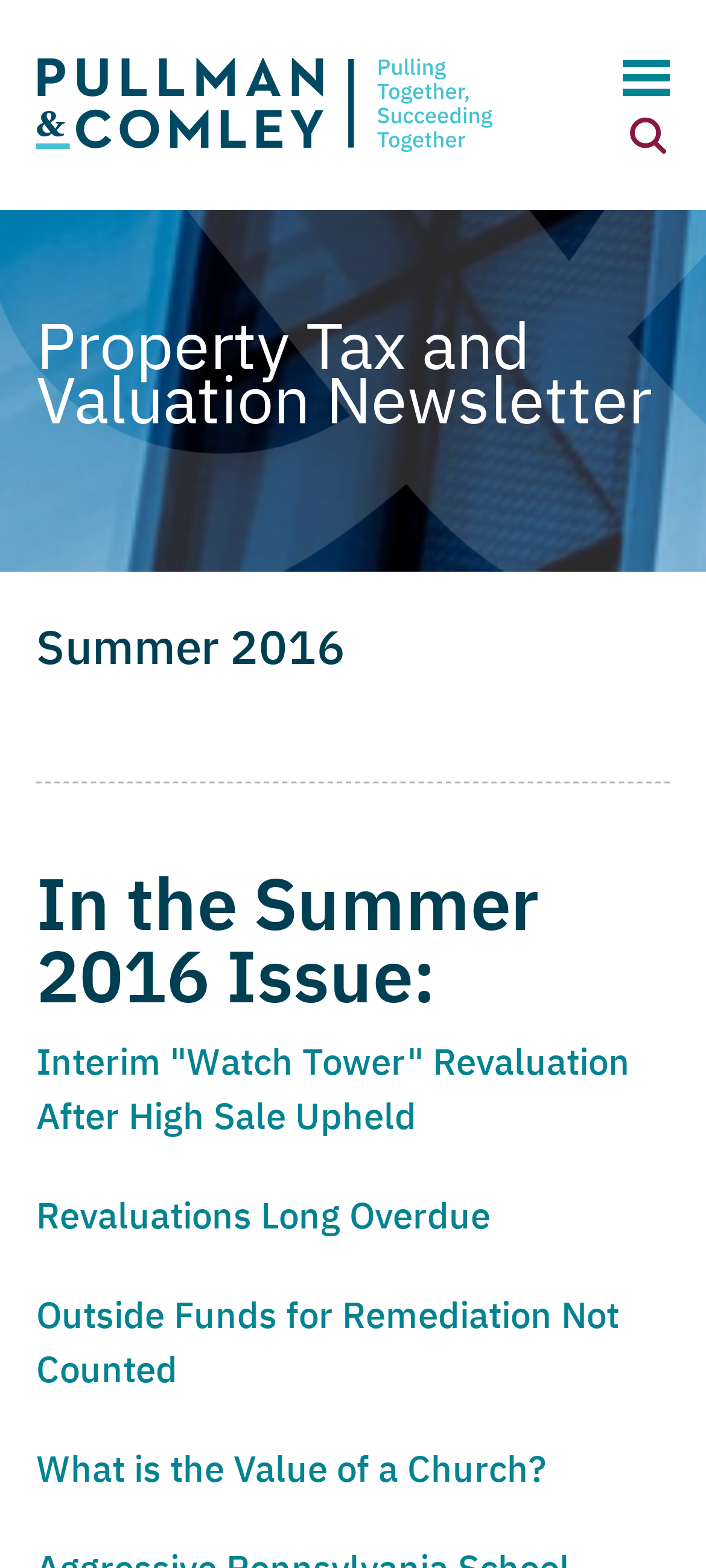Identify the bounding box coordinates of the area you need to click to perform the following instruction: "go to home page".

[0.103, 0.021, 0.213, 0.039]